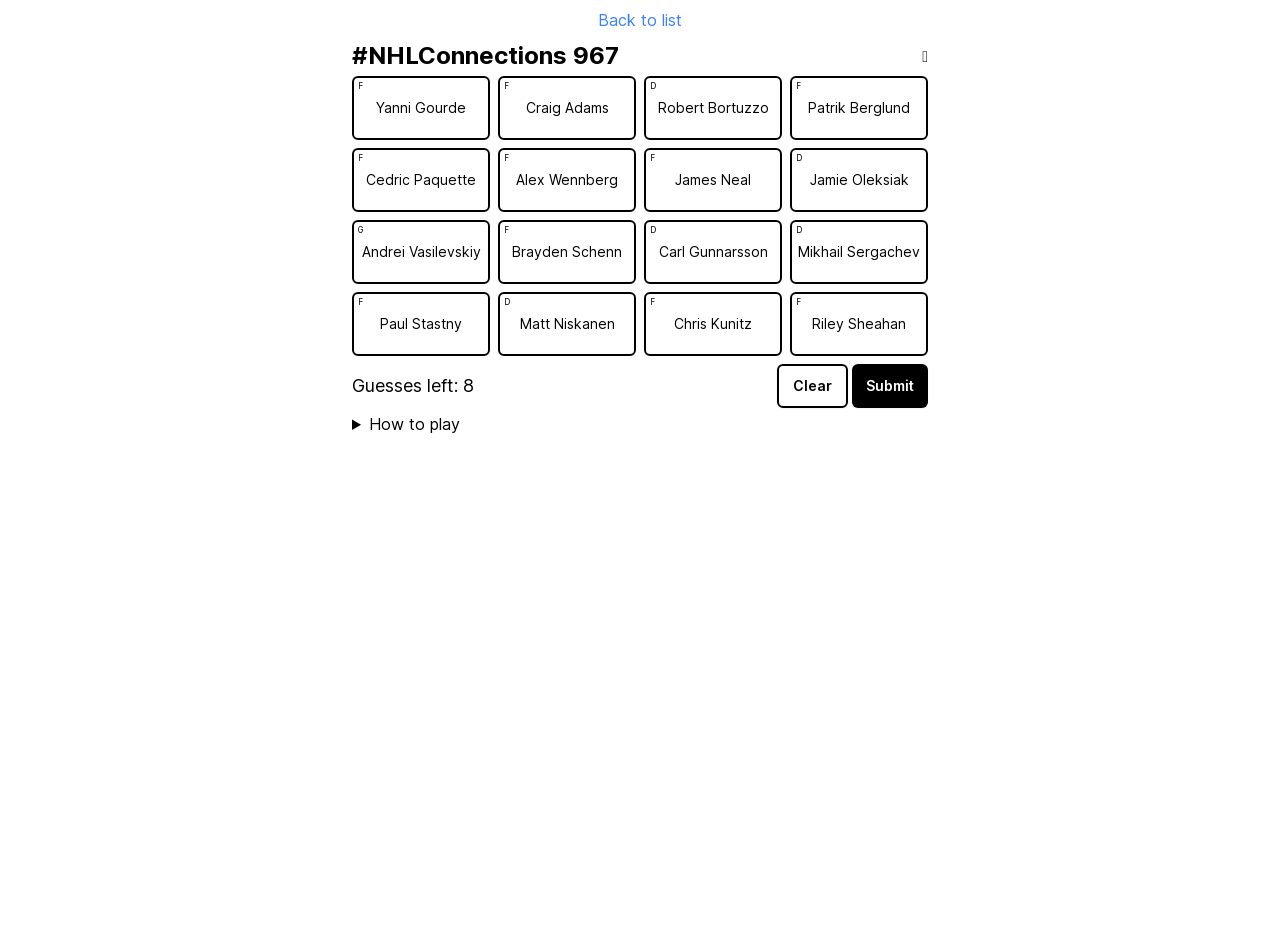Identify the bounding box coordinates of the clickable region to carry out the given instruction: "Click the 'F Yanni Gourde' button".

[0.275, 0.082, 0.383, 0.151]